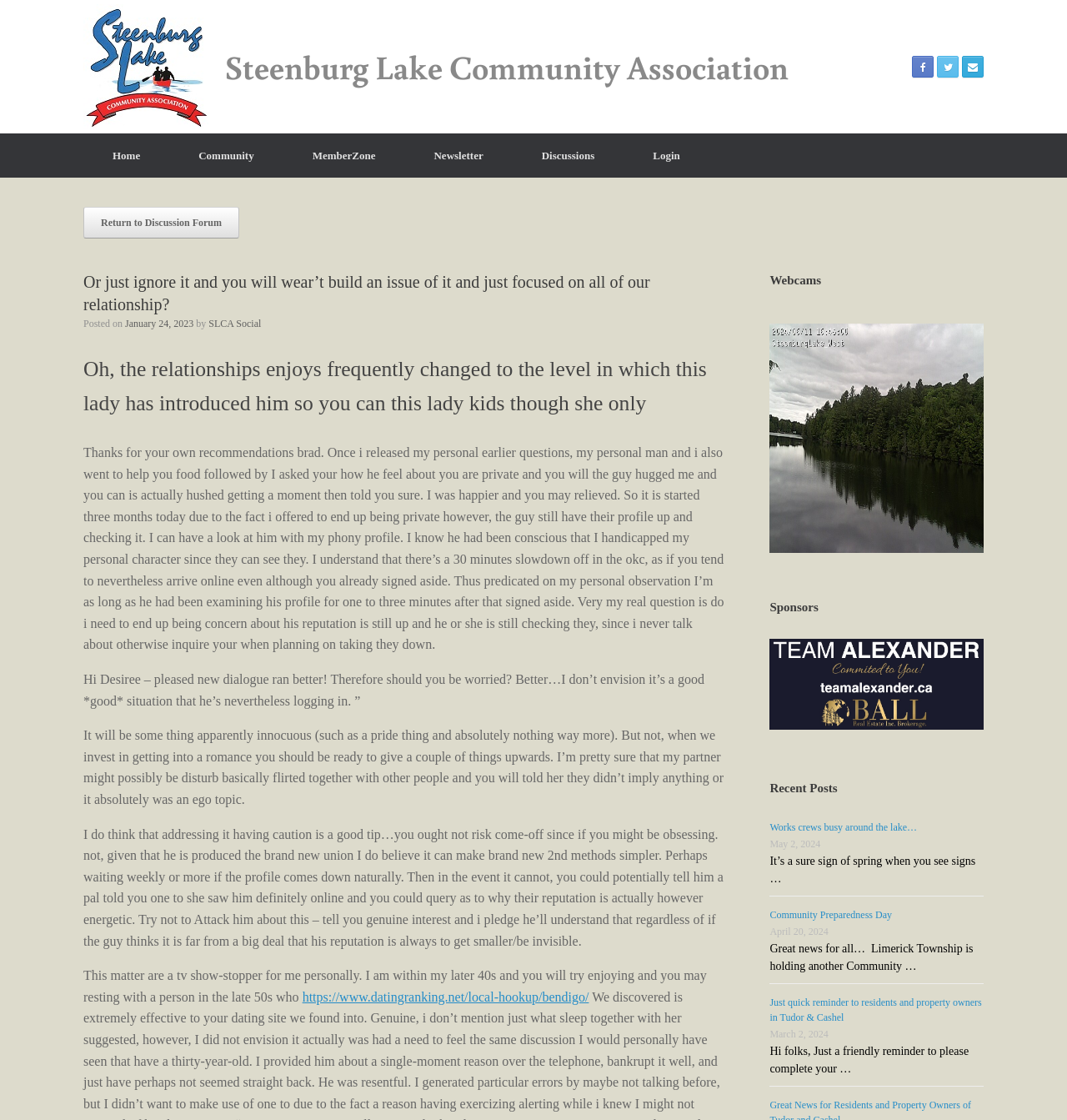Please provide a short answer using a single word or phrase for the question:
What is the purpose of the 'Sponsors' section?

To list sponsors